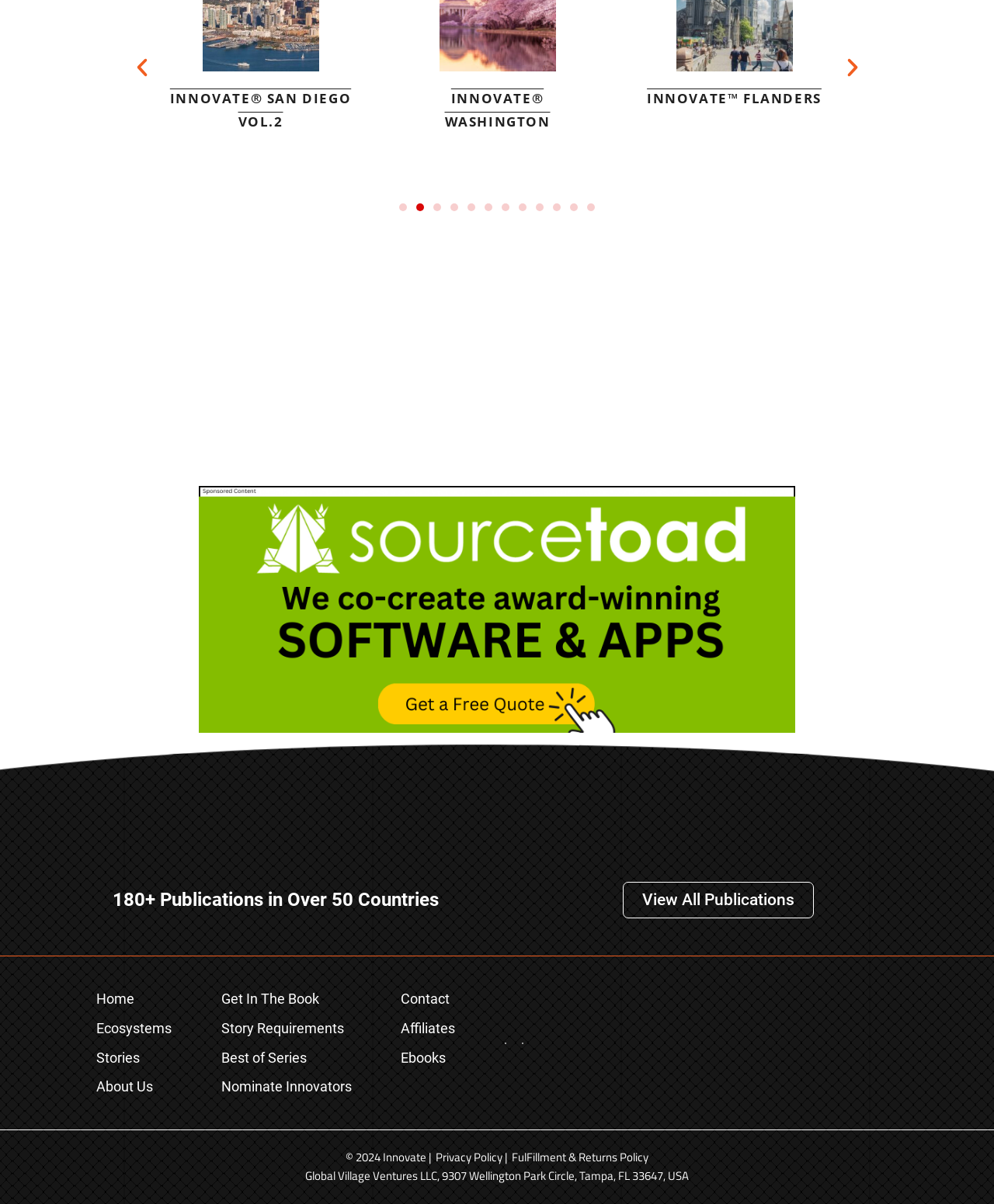Find the bounding box coordinates for the HTML element specified by: "Best of Series".

[0.222, 0.866, 0.354, 0.891]